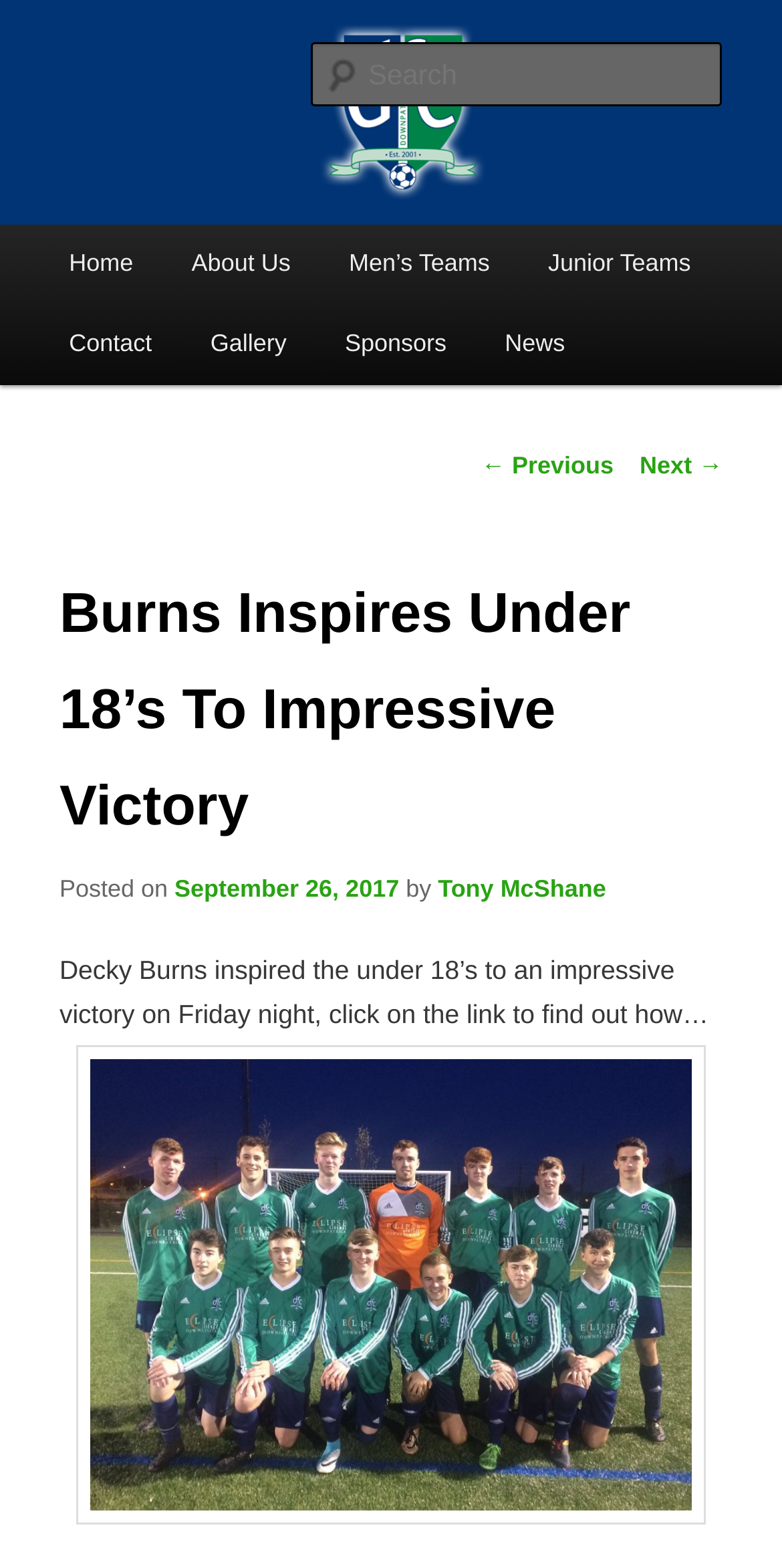What is the name of the player who inspired the under 18’s to victory? Examine the screenshot and reply using just one word or a brief phrase.

Decky Burns